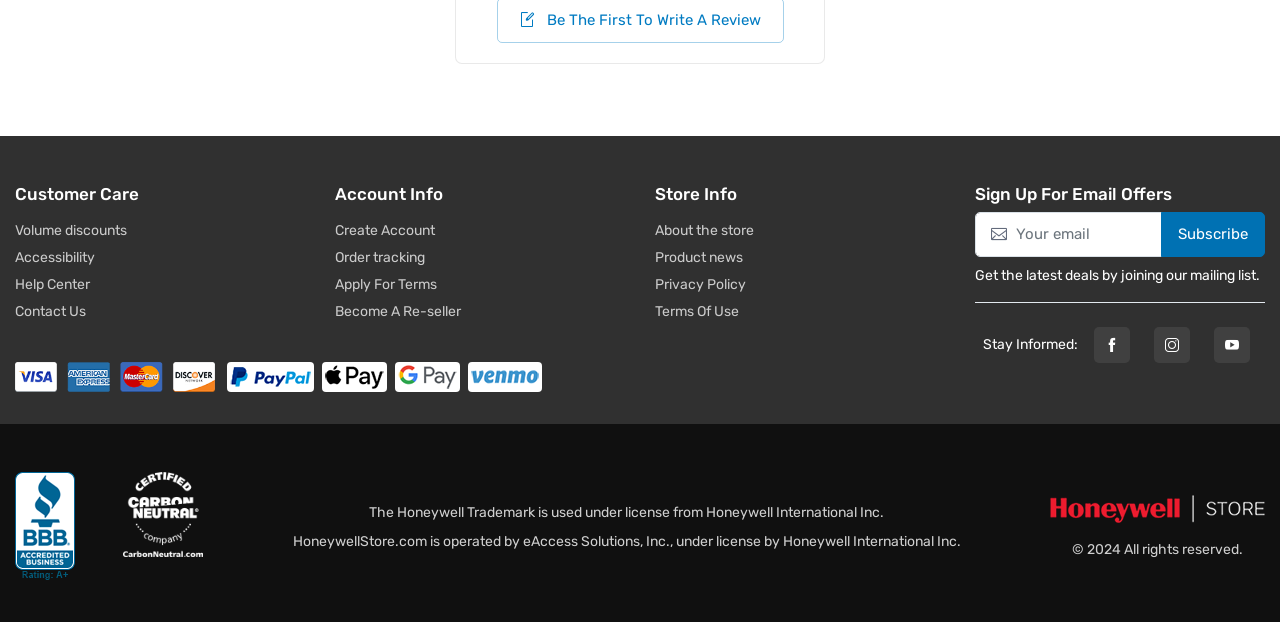Please identify the bounding box coordinates of the clickable element to fulfill the following instruction: "Subscribe to email offers". The coordinates should be four float numbers between 0 and 1, i.e., [left, top, right, bottom].

[0.907, 0.341, 0.988, 0.413]